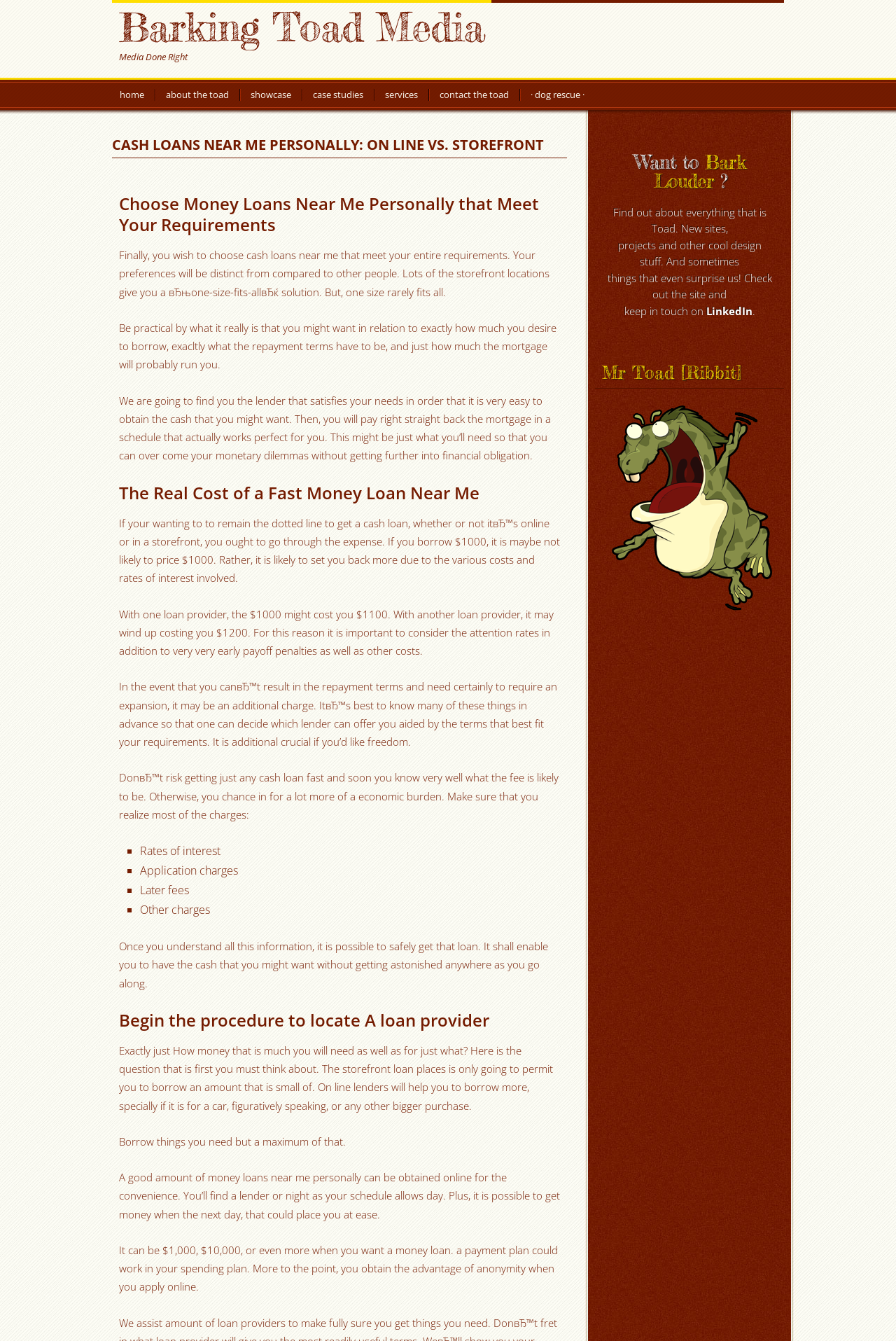From the given element description: "Barking Toad Media", find the bounding box for the UI element. Provide the coordinates as four float numbers between 0 and 1, in the order [left, top, right, bottom].

[0.125, 0.0, 0.548, 0.038]